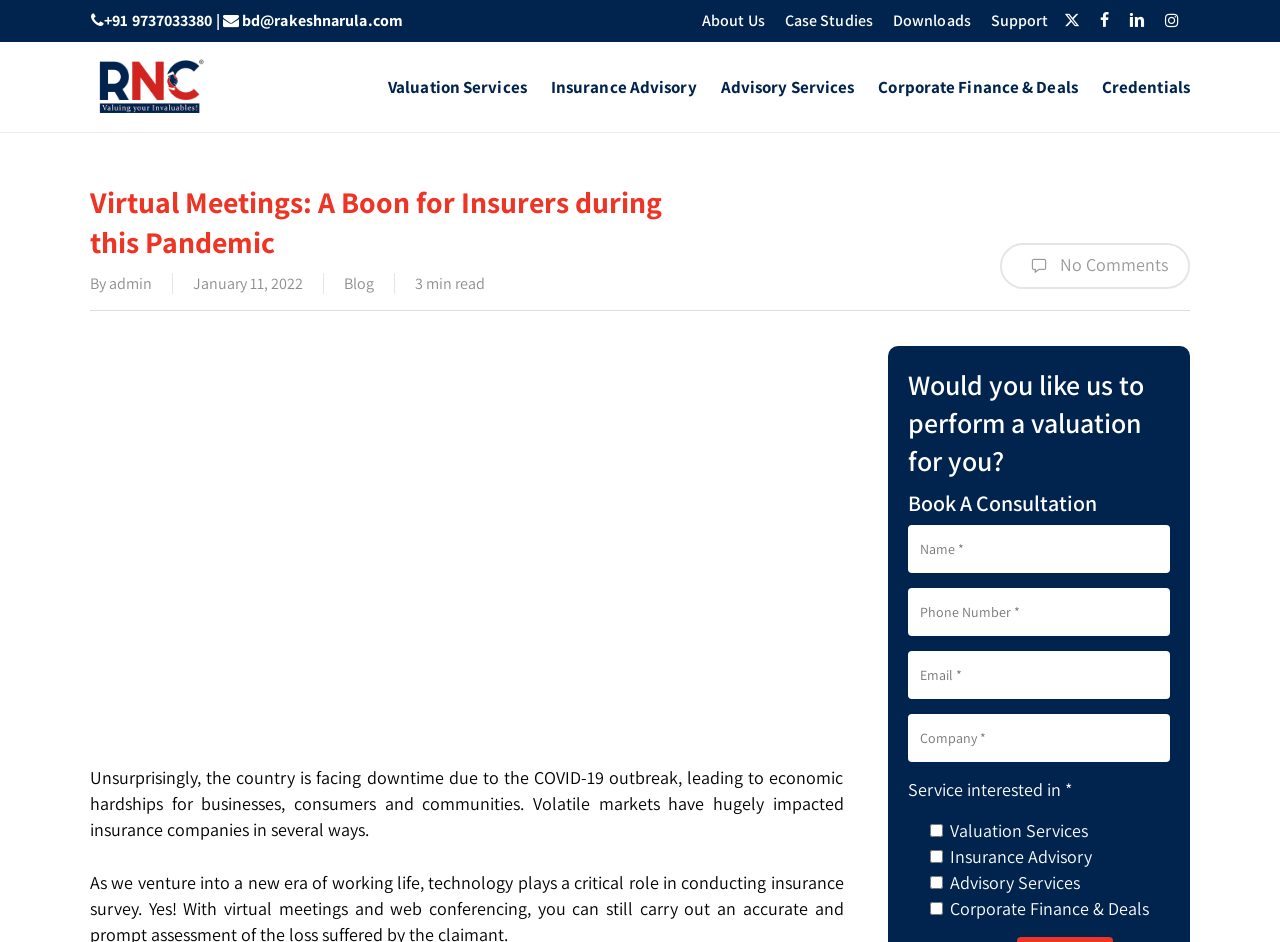Identify the bounding box of the HTML element described as: "Corporate Finance & Deals".

[0.686, 0.079, 0.842, 0.106]